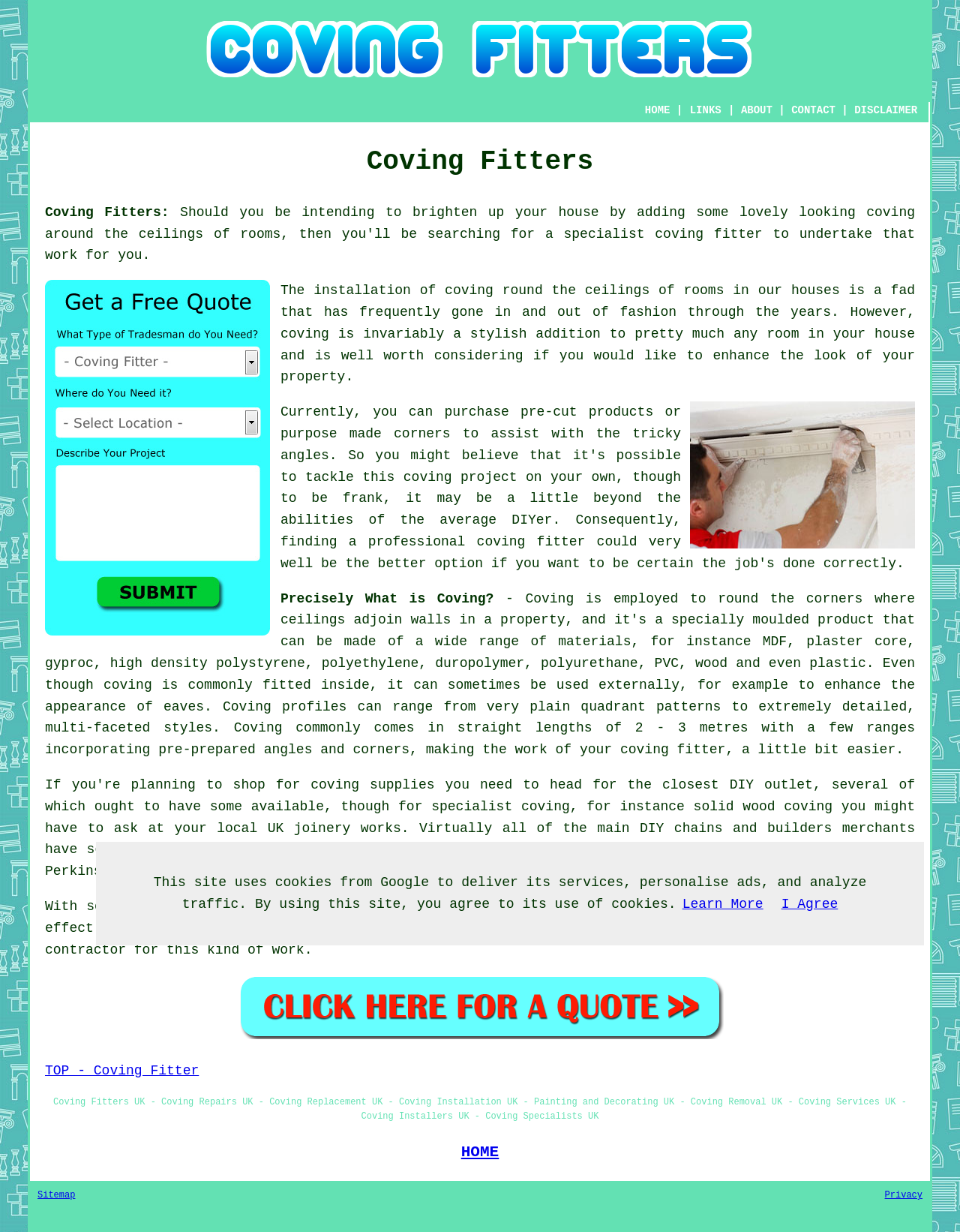Using the details in the image, give a detailed response to the question below:
What materials can coving be made of?

According to the webpage, coving can be made of a wide range of materials, including MDF, plaster core, gyproc, high density polystyrene, polyethylene, duropolymer, polyurethane, PVC, wood, and even plastic. This suggests that coving can be adapted to different styles and preferences.